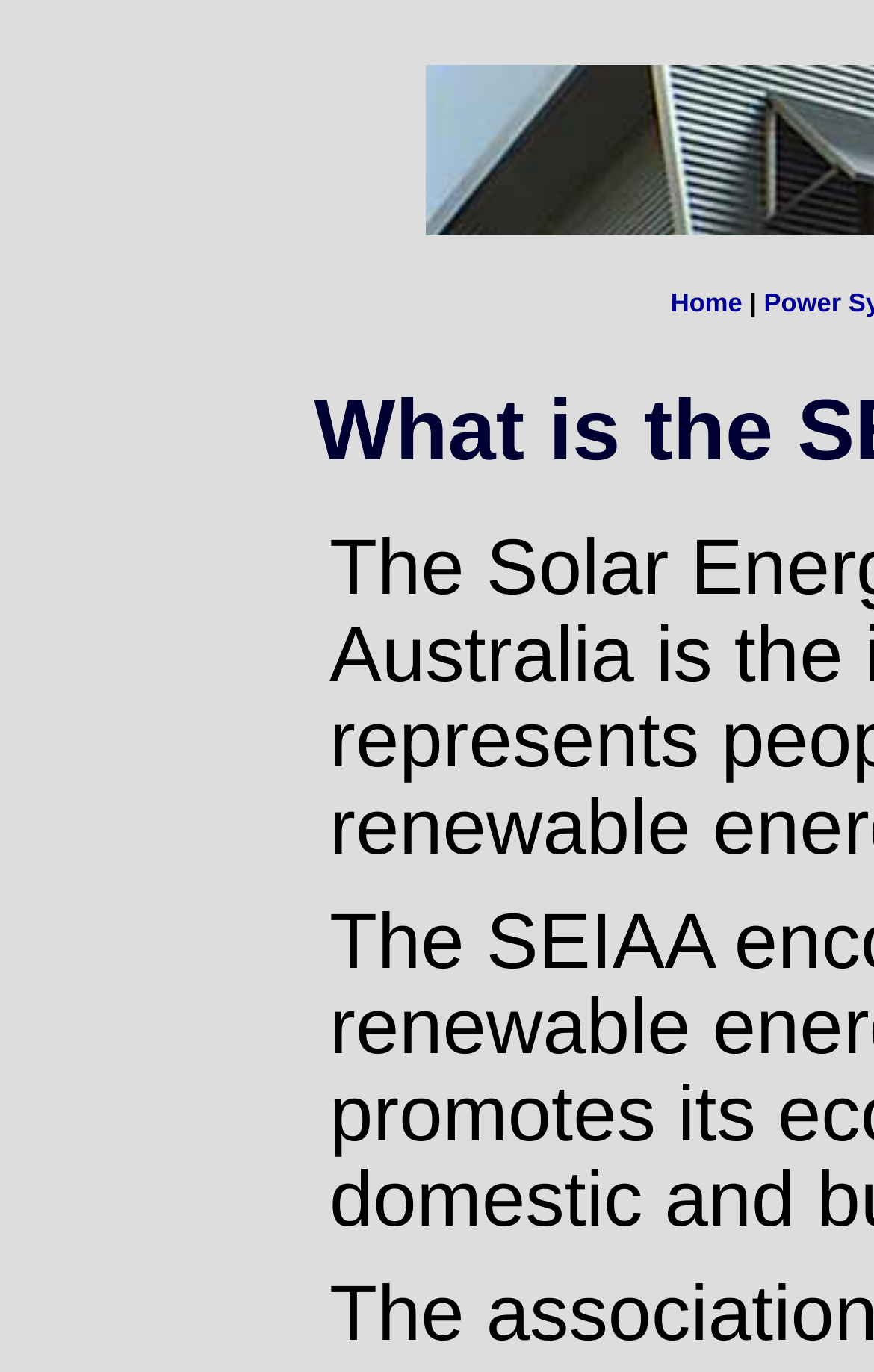Find the bounding box coordinates for the HTML element described in this sentence: "Home". Provide the coordinates as four float numbers between 0 and 1, in the format [left, top, right, bottom].

[0.767, 0.212, 0.849, 0.232]